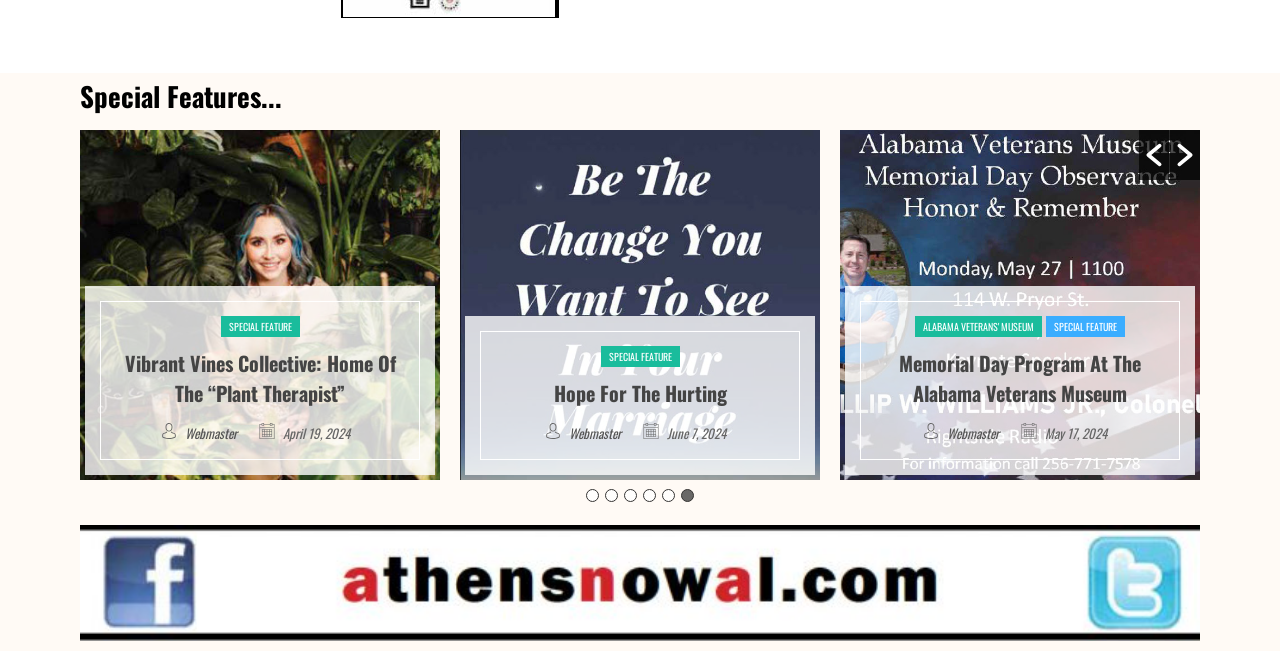What is the title of the first special feature?
Answer the question with a detailed and thorough explanation.

The first special feature is listed as an option in the toolbar, and its title is 'Vibrant Vines Collective: Home Of The “Plant Therapist”'. The title is obtained by reading the text content of the link element with the text 'Vibrant Vines Collective: Home Of The “Plant Therapist”'.